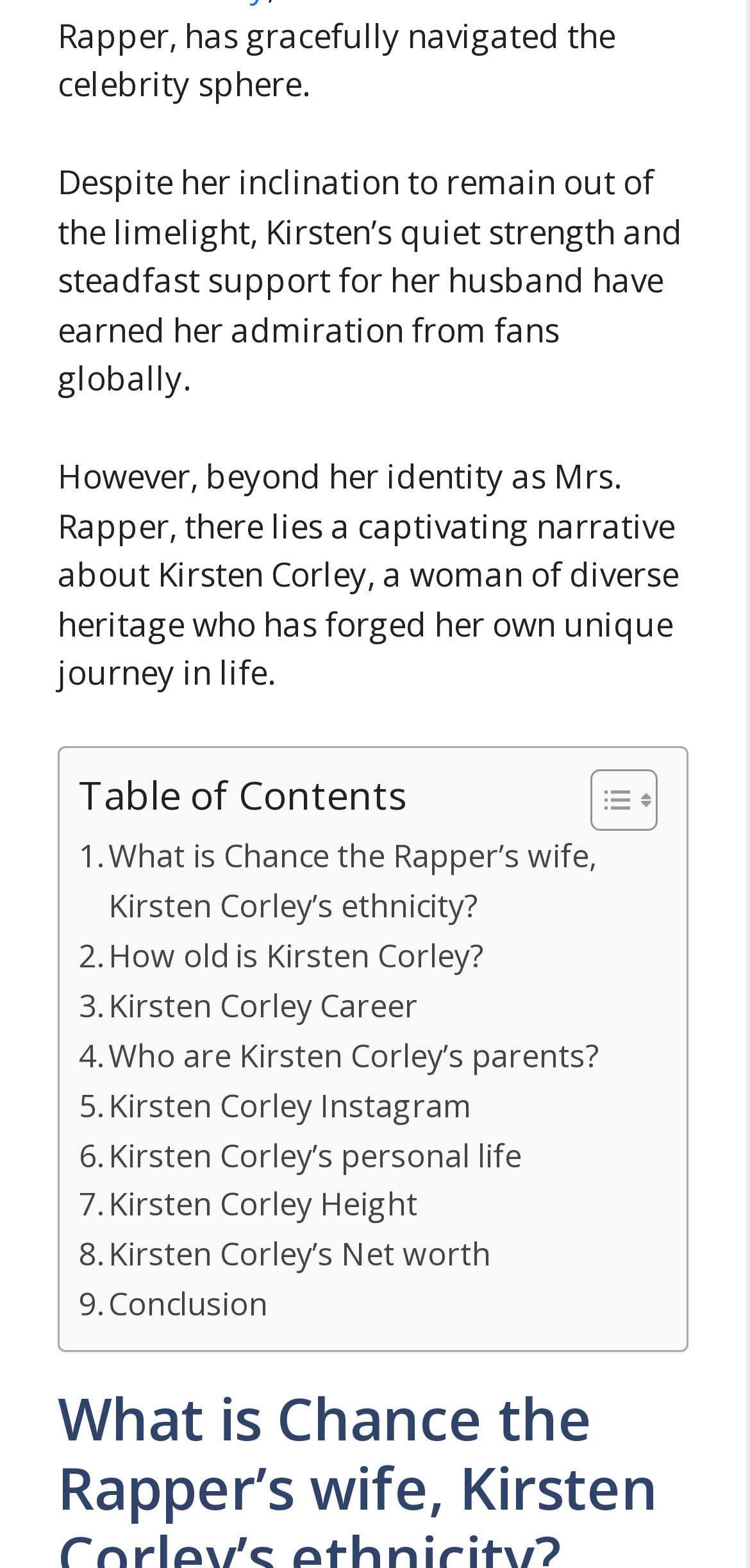Identify the bounding box coordinates for the element you need to click to achieve the following task: "Learn about Kirsten Corley’s career". Provide the bounding box coordinates as four float numbers between 0 and 1, in the form [left, top, right, bottom].

[0.105, 0.627, 0.557, 0.658]